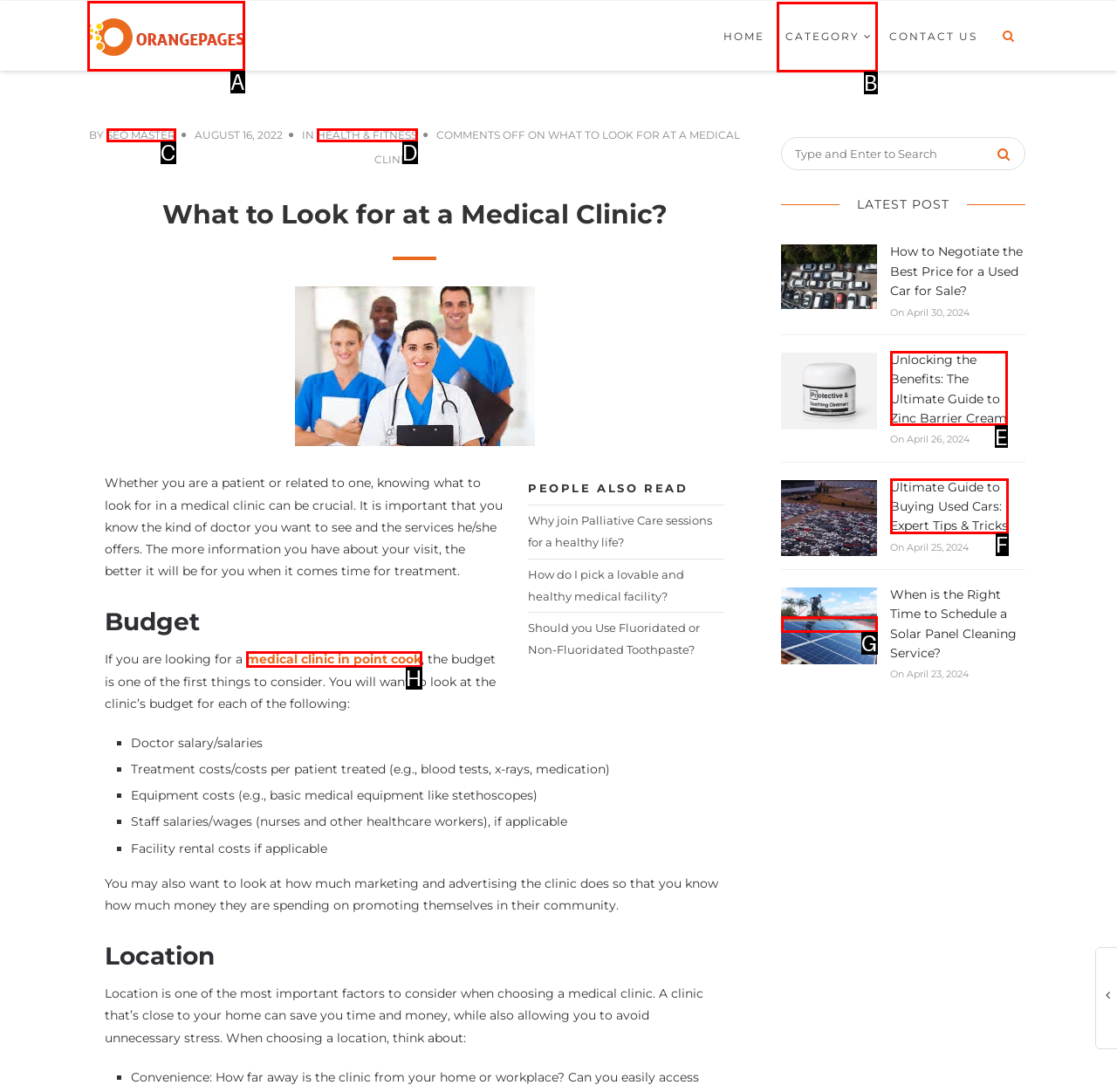Tell me which one HTML element best matches the description: Category
Answer with the option's letter from the given choices directly.

B